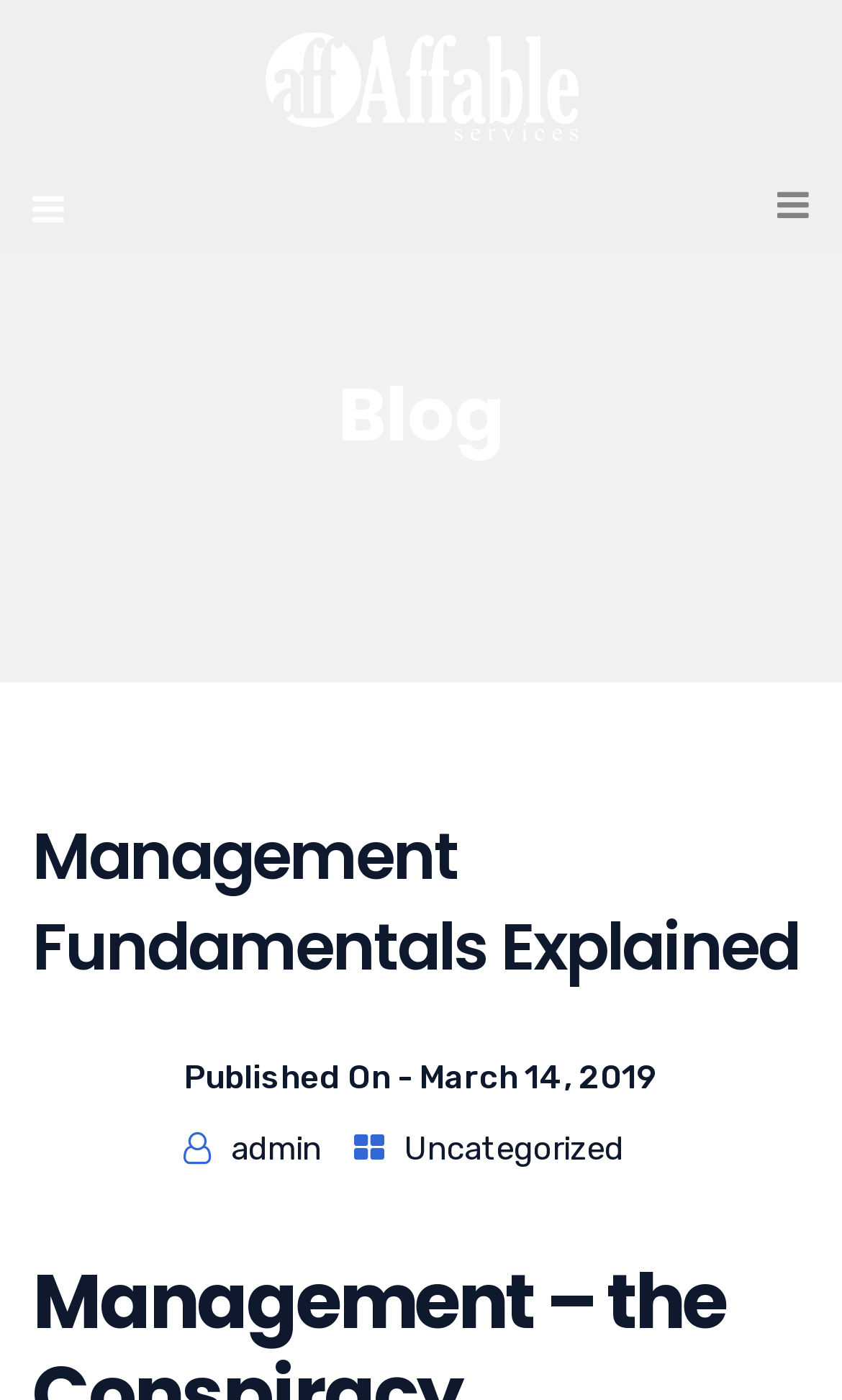Produce an elaborate caption capturing the essence of the webpage.

The webpage is about "Management Fundamentals Explained" and is provided by Affables Services. At the top, there is a navigation element labeled "Blog". Below the navigation element, there is a main heading that reads "Management Fundamentals Explained". 

Under the main heading, there is a section that provides information about the publication date, which is "March 14, 2019". This section also includes the author's name, "admin", and the category "Uncategorized".